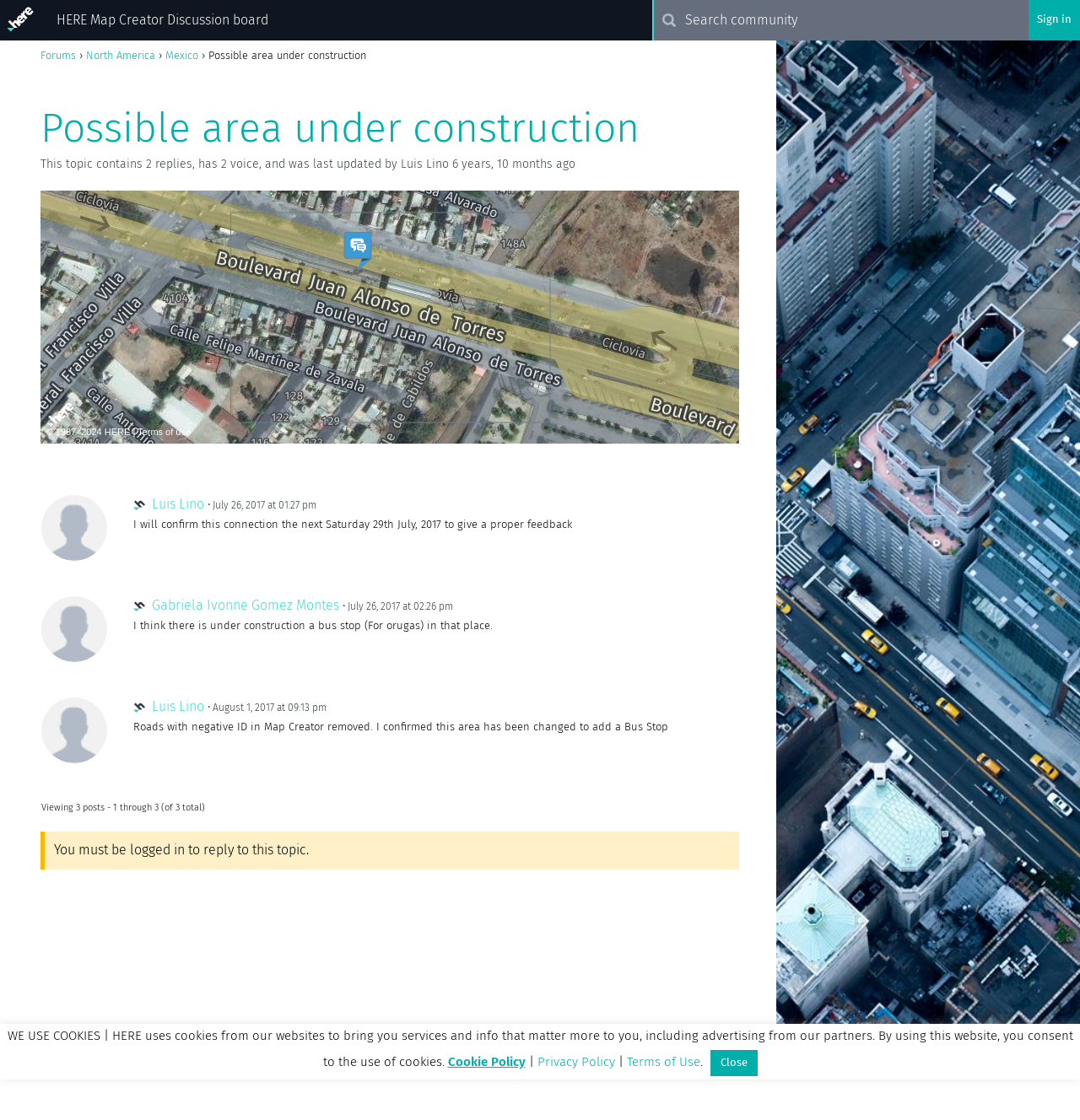Please answer the following question using a single word or phrase: 
Who is the last user to update the topic?

Luis Lino